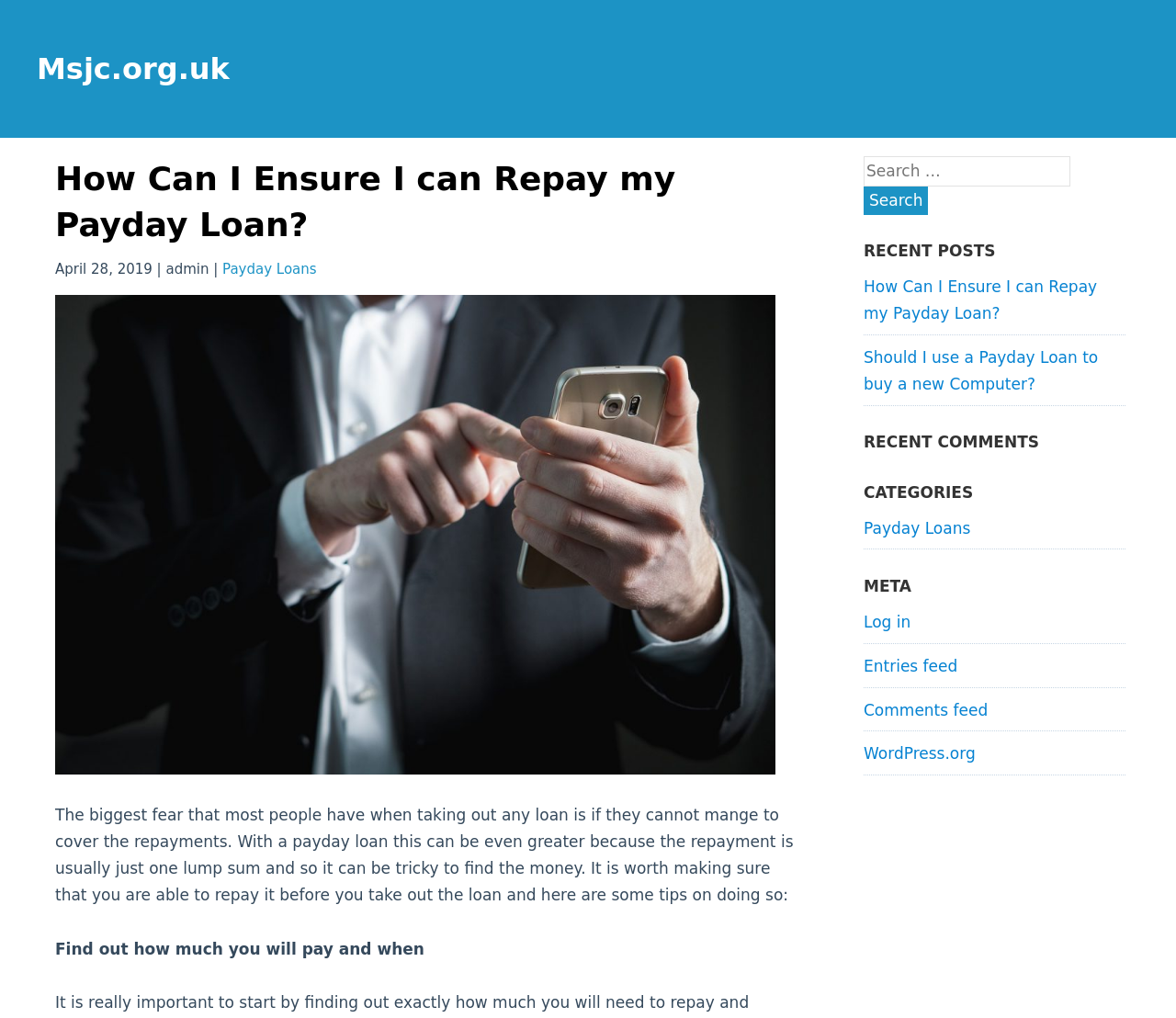Explain in detail what you observe on this webpage.

This webpage is about payday loans, specifically focusing on how to ensure repayment. At the top, there is a header with the title "How Can I Ensure I can Repay my Payday Loan?" and a link to the website "Msjc.org.uk". Below the header, there is a section with the date "April 28, 2019" and the author "admin", followed by a link to "Payday Loans".

The main content of the webpage is a paragraph of text that discusses the importance of being able to repay a payday loan and provides tips on how to do so. This text is located in the middle of the page. Below this text, there are two more paragraphs, one with the title "Find out how much you will pay and when" and another with no title.

On the right side of the page, there is a search bar with a button labeled "Search" and a heading "RECENT POSTS" followed by a list of links to recent posts, including "How Can I Ensure I can Repay my Payday Loan?" and "Should I use a Payday Loan to buy a new Computer?". Below this list, there are headings for "RECENT COMMENTS", "CATEGORIES", and "META", each followed by links to related content.

At the bottom right of the page, there are links to "Log in", "Entries feed", "Comments feed", and "WordPress.org". Overall, the webpage has a simple layout with a focus on providing information and resources related to payday loans.